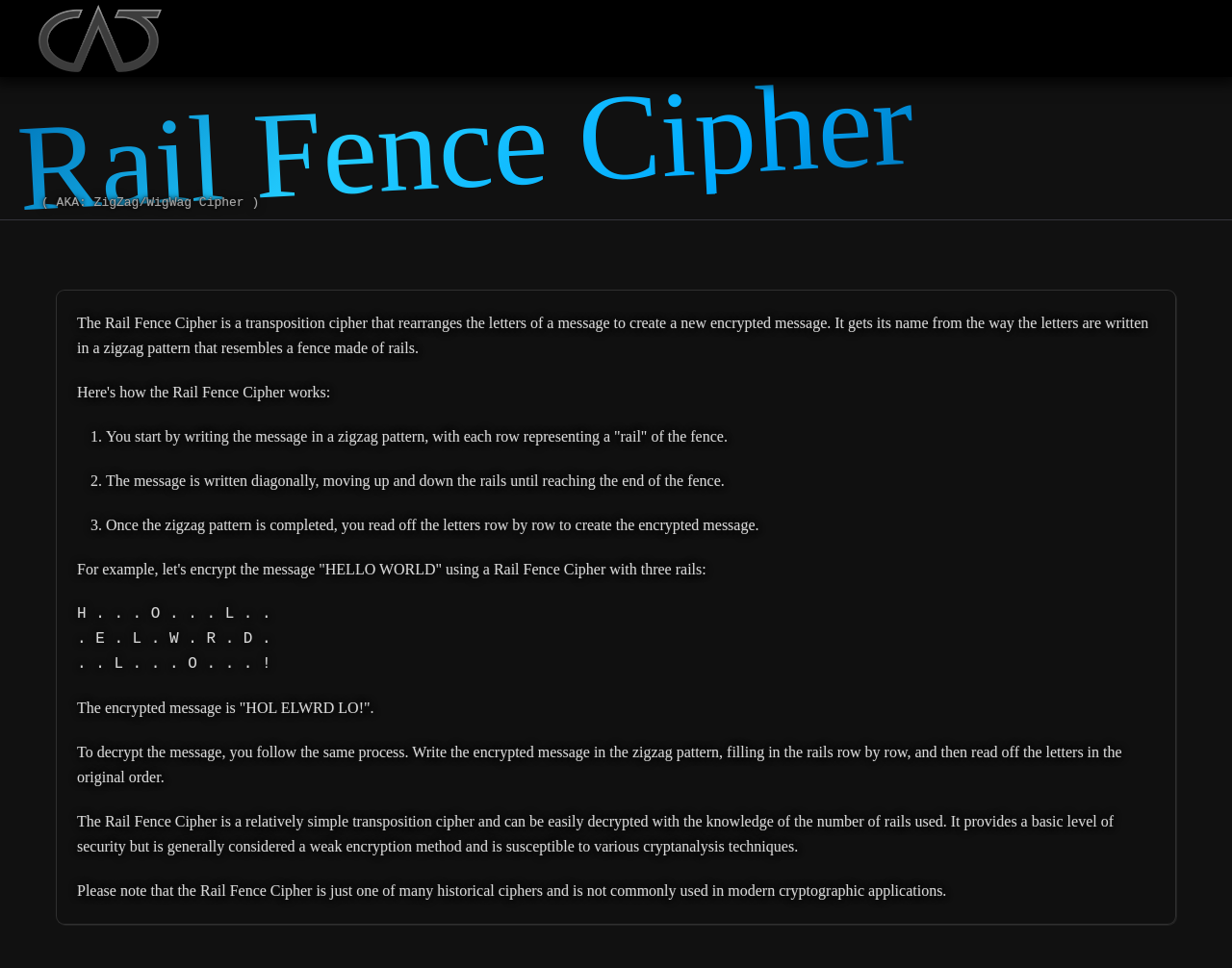How many steps are involved in creating an encrypted message?
Could you answer the question with a detailed and thorough explanation?

The steps involved in creating an encrypted message are listed as 1, 2, and 3, which describe the process of writing the message in a zigzag pattern, moving up and down the rails, and reading off the letters row by row.